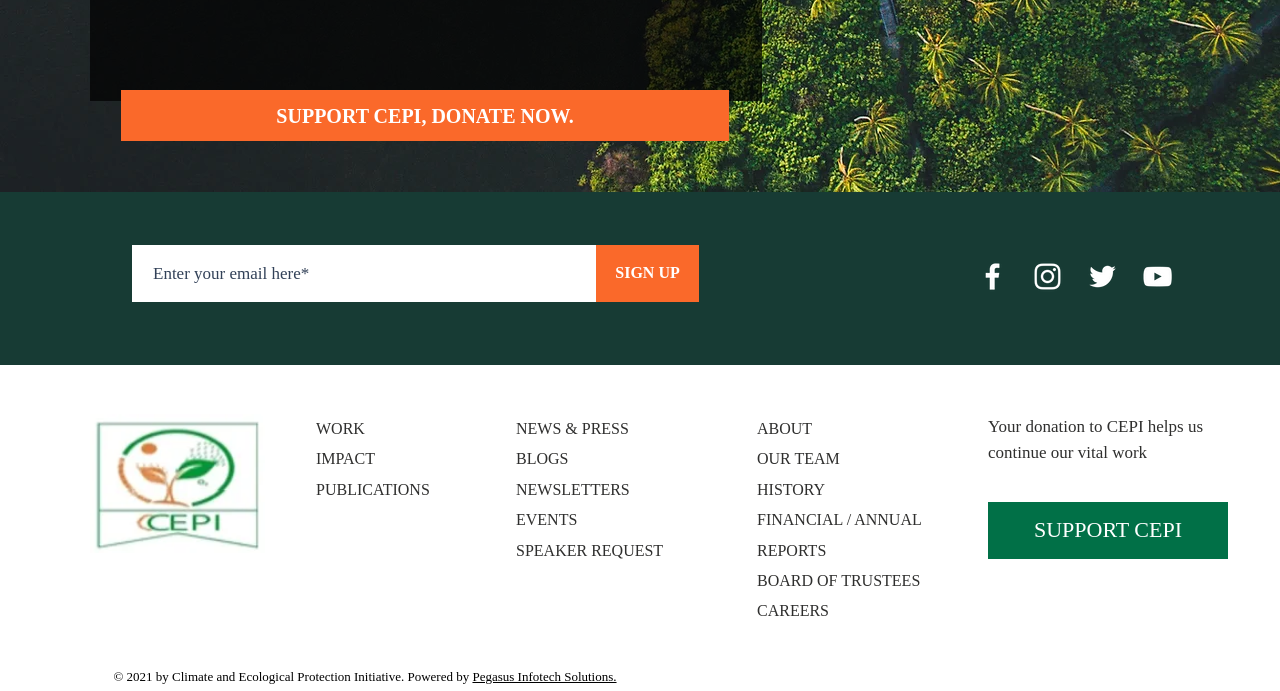What is the purpose of the textbox?
Provide a comprehensive and detailed answer to the question.

The textbox with the description 'Enter your email here*' is located below the 'SUPPORT CEPI, DONATE NOW' link and has a required attribute set to True, indicating that it is used to enter an email address, likely for newsletter subscription or donation purposes.